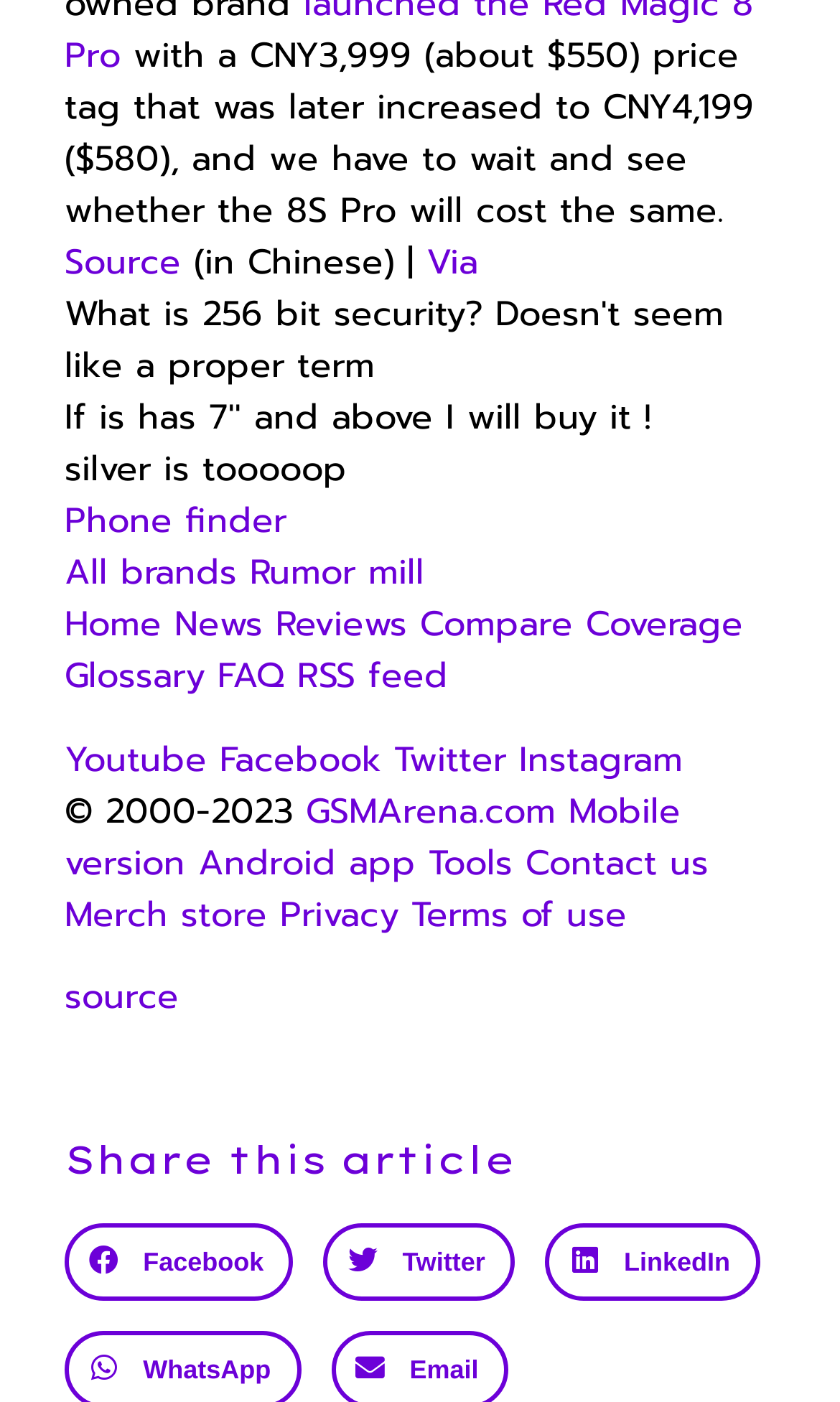Provide the bounding box coordinates for the UI element that is described by this text: "Facebook". The coordinates should be in the form of four float numbers between 0 and 1: [left, top, right, bottom].

[0.262, 0.524, 0.454, 0.56]